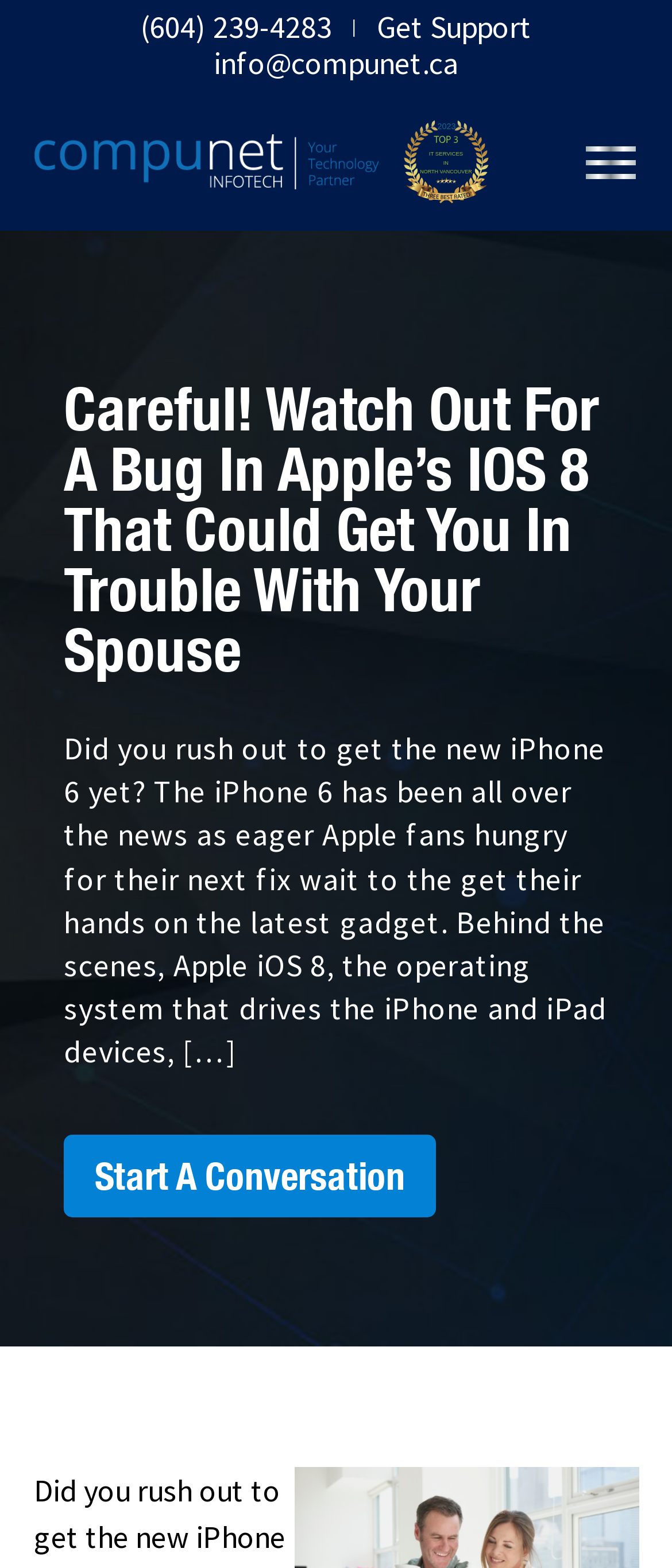What is the call-to-action at the end of the article?
Can you provide an in-depth and detailed response to the question?

I found the call-to-action at the end of the article by reading the text and looking for a button or link that encourages the reader to take action. The 'Start A Conversation' link is likely a way for readers to engage with the company or discuss the topic of the article further.